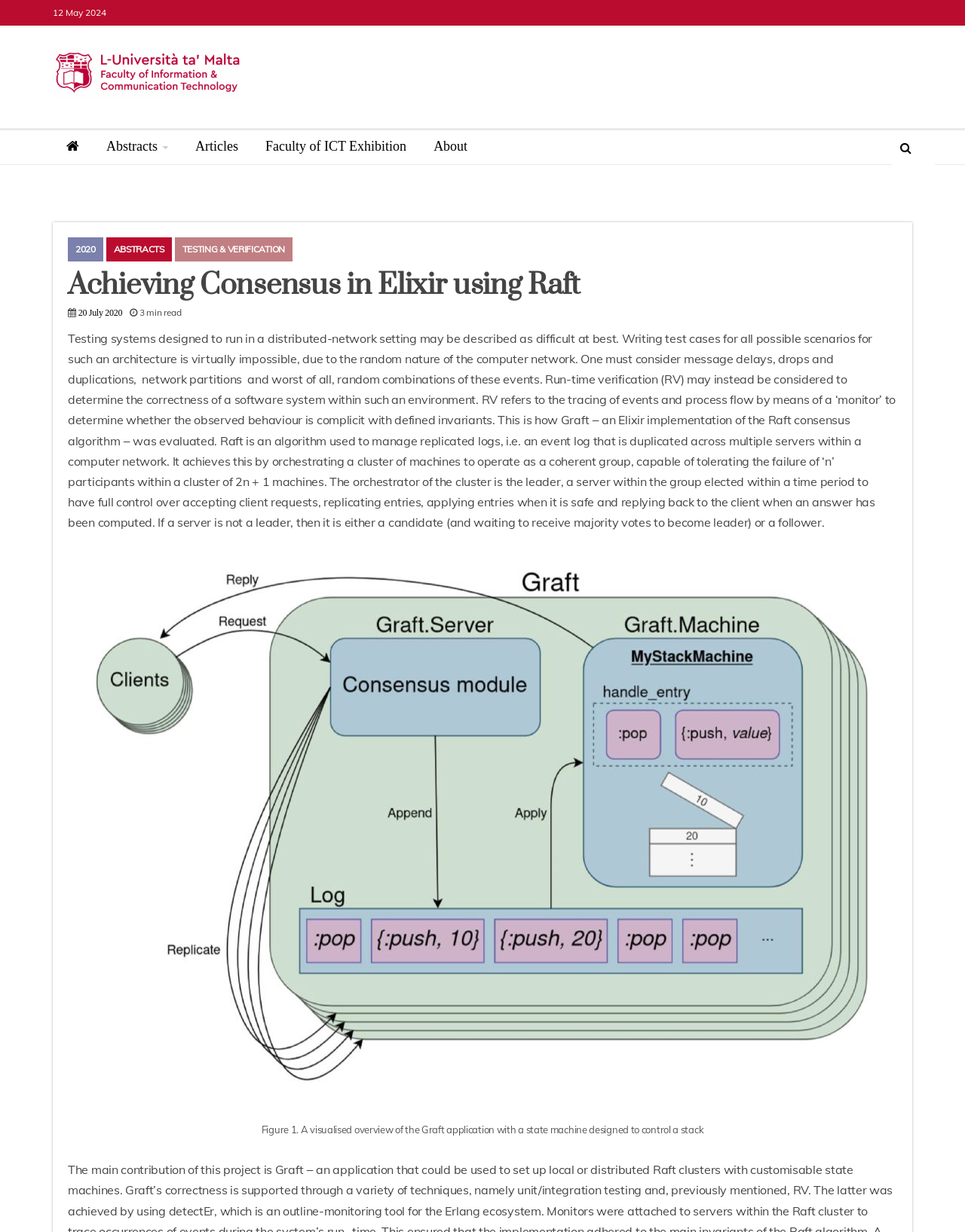Based on the element description: "Faculty of ICT Exhibition", identify the UI element and provide its bounding box coordinates. Use four float numbers between 0 and 1, [left, top, right, bottom].

[0.259, 0.104, 0.437, 0.133]